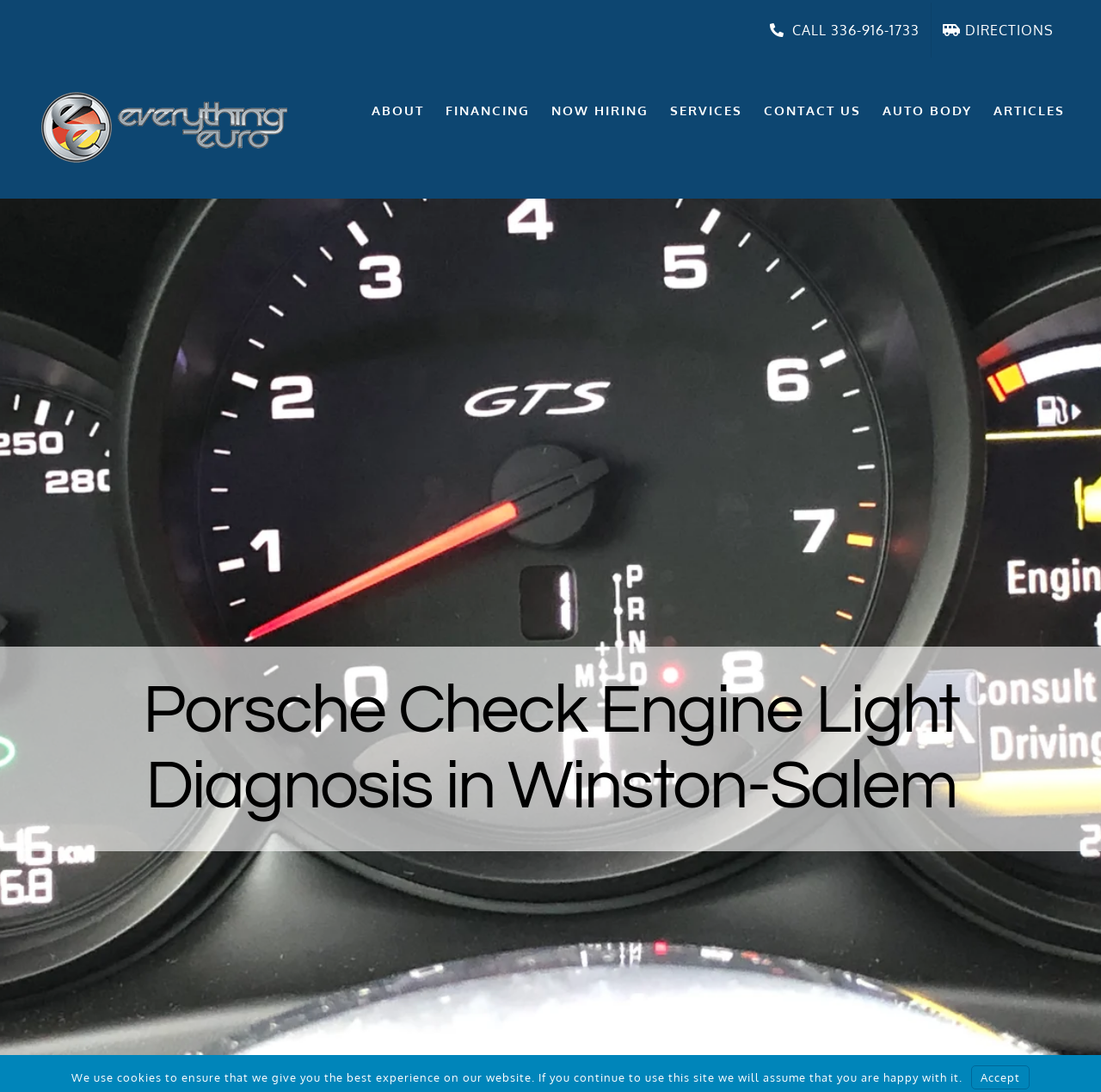What is the purpose of the website?
Look at the image and respond to the question as thoroughly as possible.

I inferred the purpose of the website by looking at the root element's description, which mentions 'Porsche Check Engine Light Diagnosis in Winston-Salem - Everything Euro Repair Shop - FAQ'.